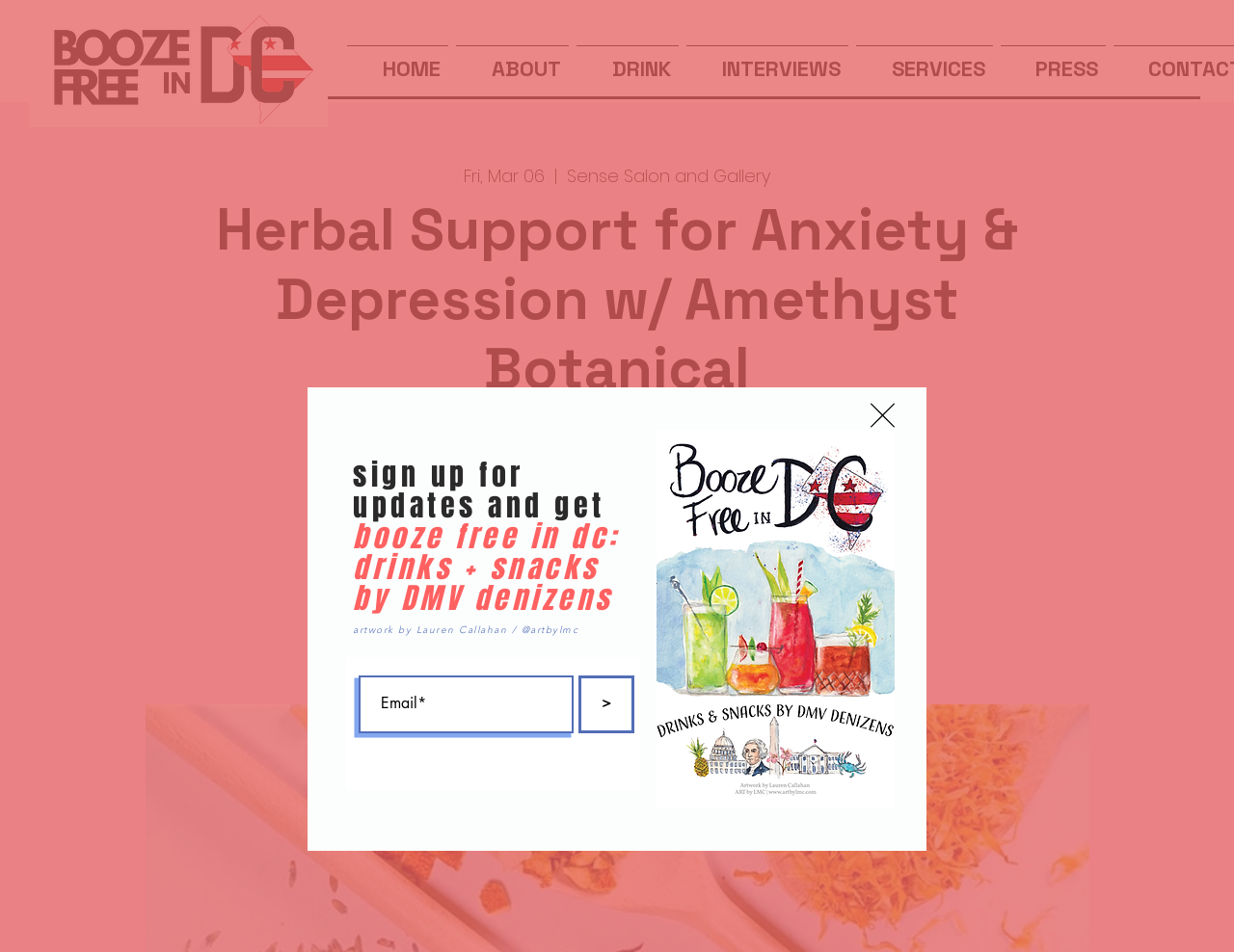Find the bounding box coordinates for the UI element that matches this description: "See other events".

[0.446, 0.634, 0.554, 0.657]